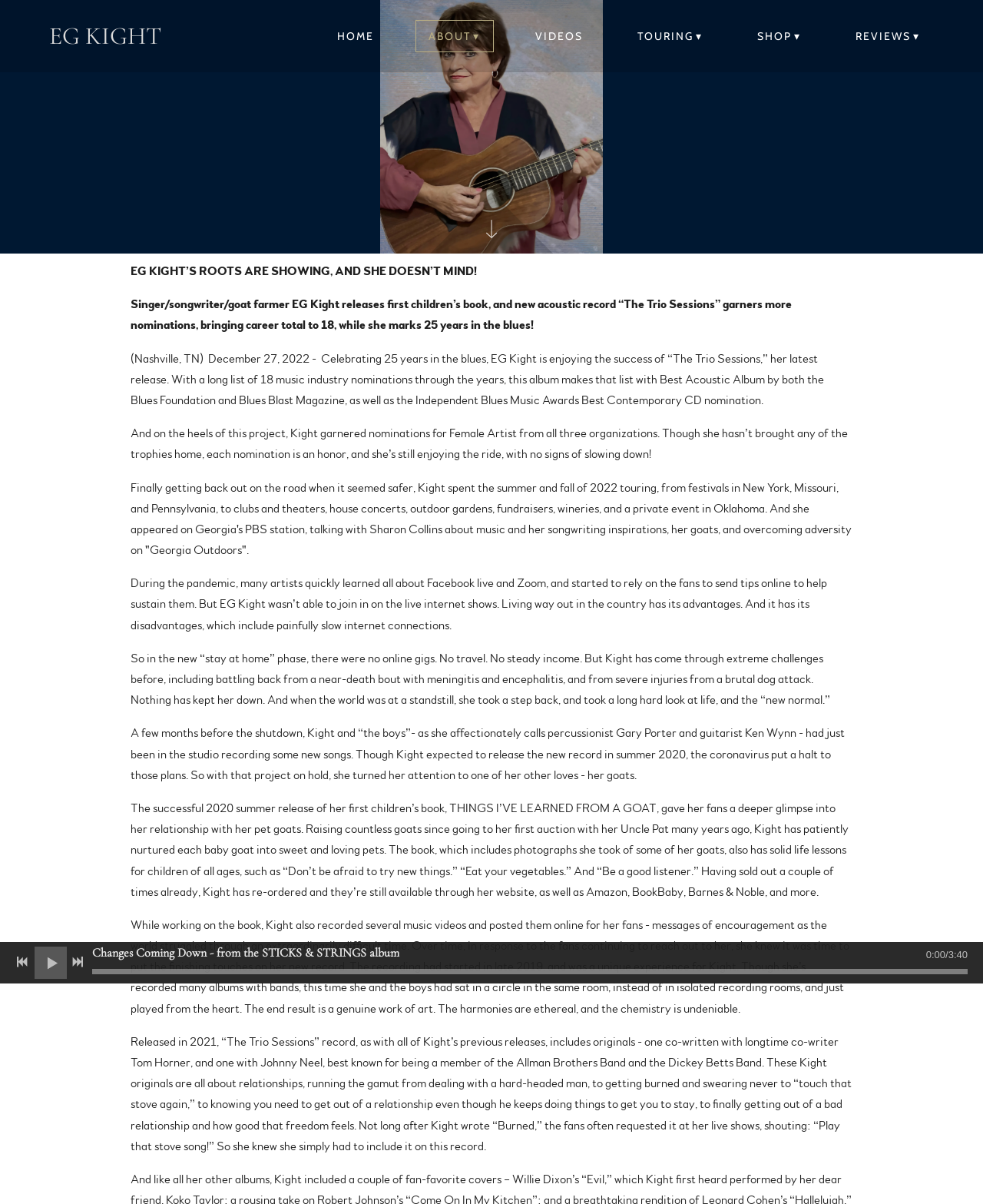Please find the bounding box coordinates in the format (top-left x, top-left y, bottom-right x, bottom-right y) for the given element description. Ensure the coordinates are floating point numbers between 0 and 1. Description: EG KIGHT

[0.05, 0.019, 0.164, 0.041]